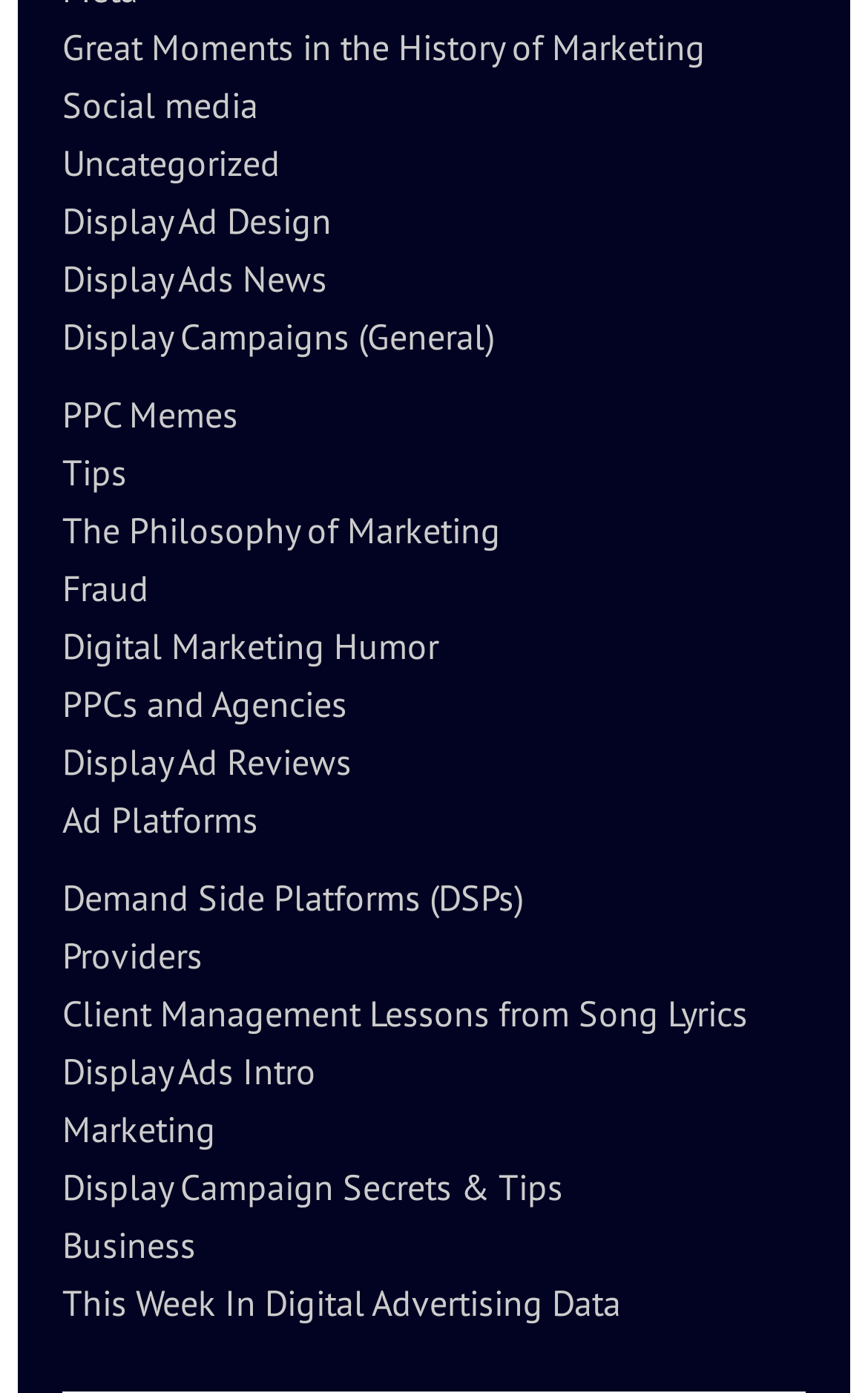Please identify the bounding box coordinates of the clickable region that I should interact with to perform the following instruction: "Learn about 'Display Campaign Secrets & Tips'". The coordinates should be expressed as four float numbers between 0 and 1, i.e., [left, top, right, bottom].

[0.072, 0.836, 0.928, 0.868]